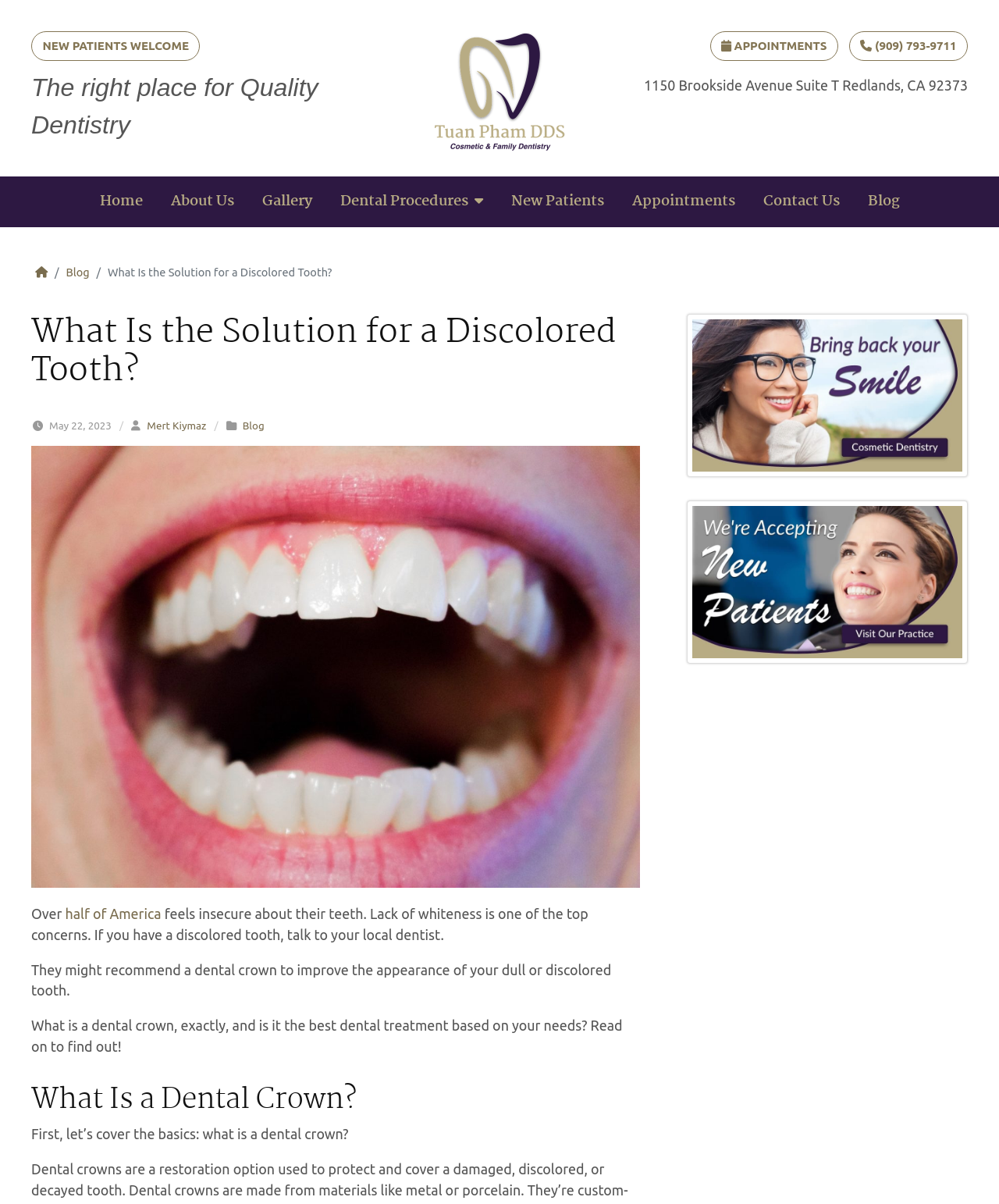Find the bounding box coordinates for the area that should be clicked to accomplish the instruction: "Learn more about 'Dental Procedures'".

[0.326, 0.147, 0.497, 0.188]